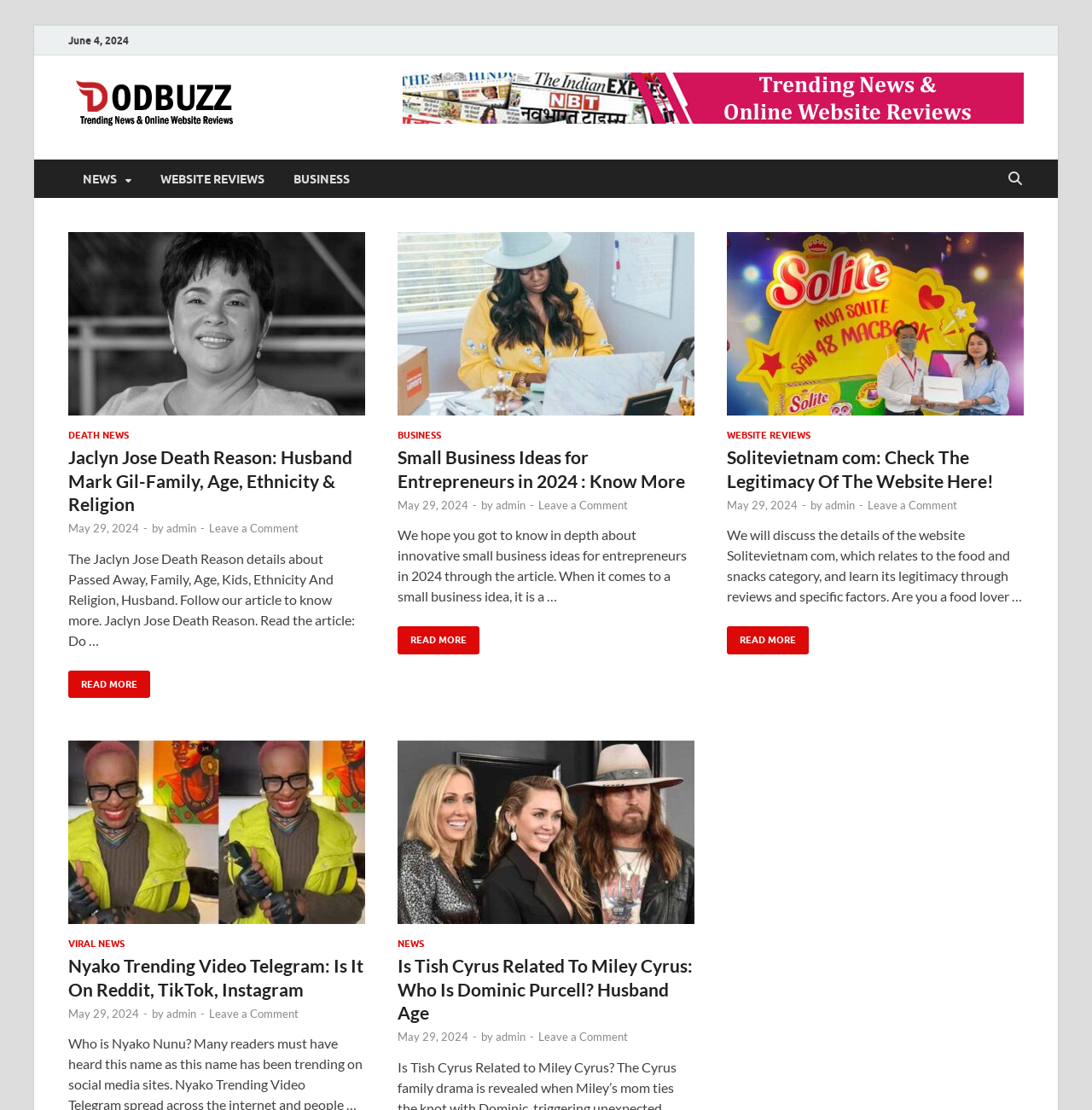Identify the bounding box of the HTML element described as: "Website Reviews".

[0.666, 0.387, 0.742, 0.397]